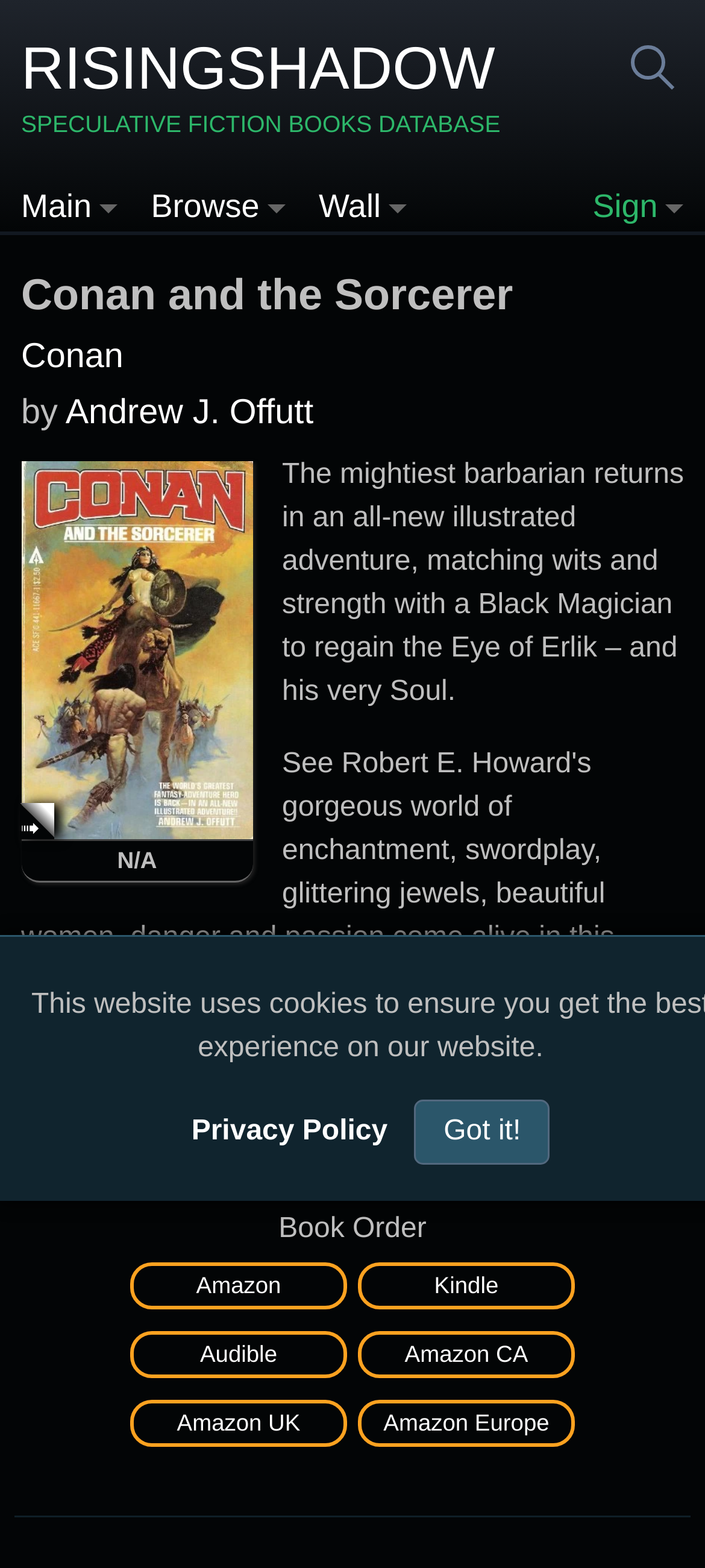Predict the bounding box coordinates for the UI element described as: "RisingshadowSpeculative Fiction Books Database". The coordinates should be four float numbers between 0 and 1, presented as [left, top, right, bottom].

[0.03, 0.022, 0.71, 0.094]